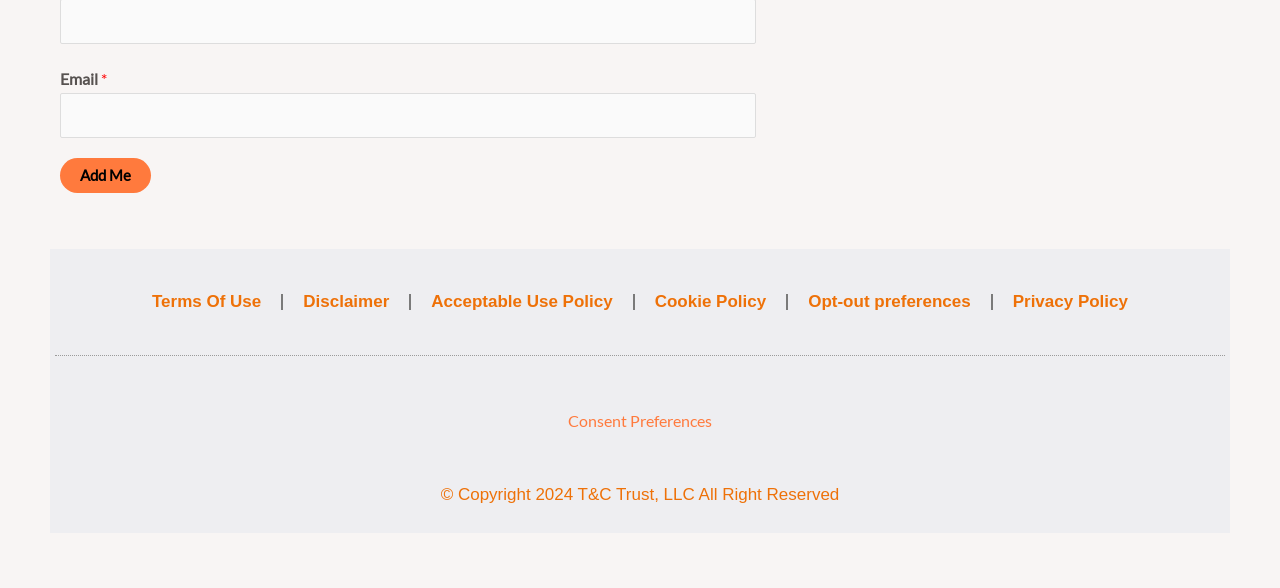Using the details in the image, give a detailed response to the question below:
How many elements are present in the root element?

The root element contains 9 elements, including the StaticText element 'Email', the textbox element 'Email *', the button element 'Add Me', the contentinfo element, and 5 link elements in the footer section.